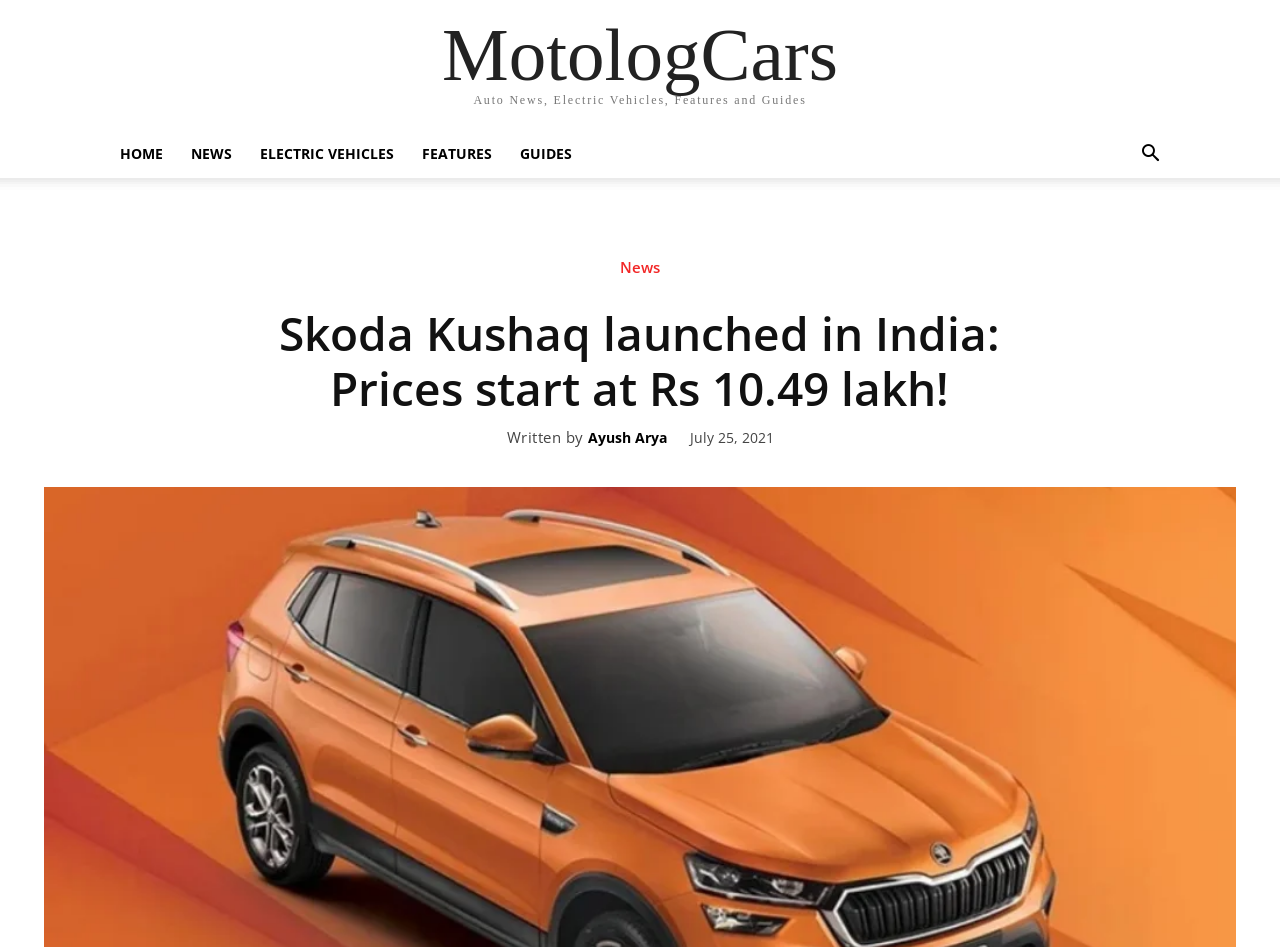What is the price of Skoda Kushaq?
Provide a thorough and detailed answer to the question.

The price of Skoda Kushaq is mentioned in the heading 'Skoda Kushaq launched in India: Prices start at Rs 10.49 lakh!' which is located at the top of the webpage.